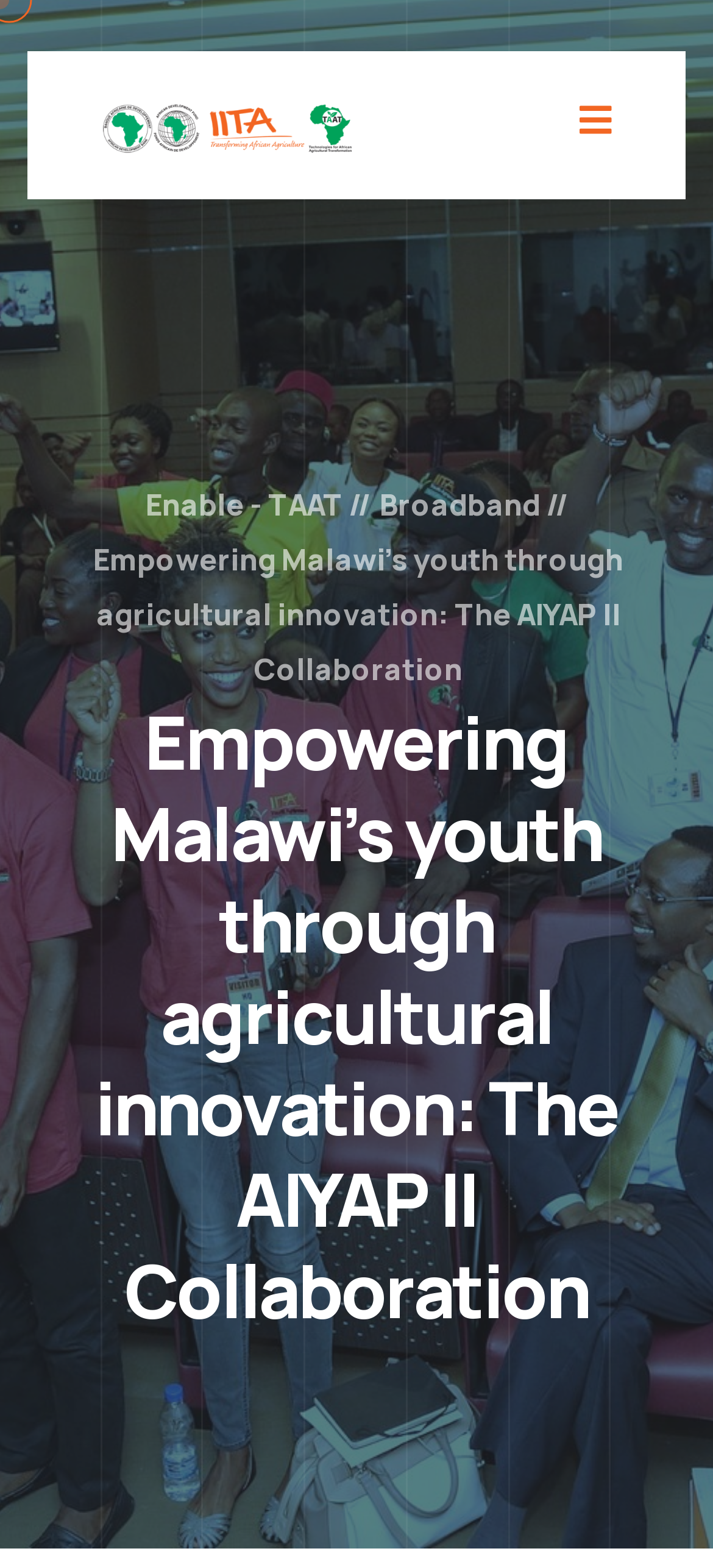Summarize the webpage with intricate details.

The webpage is about empowering Malawi's youth through agricultural innovation, specifically highlighting the AIYAP II Collaboration. At the top, there is a header section that spans the entire width of the page, containing a link to "Enable - TAAT" on the left side, accompanied by a small image with the same name. On the right side of the header, there is a link with a search icon. 

Below the header, there are two links side by side: "Enable - TAAT" on the left and "Broadband" on the right. Underneath these links, there is a paragraph of text that summarizes the main topic, "Empowering Malawi’s youth through agricultural innovation: The AIYAP II Collaboration". This text is also presented as a heading that takes up most of the page's width, positioned below the links.